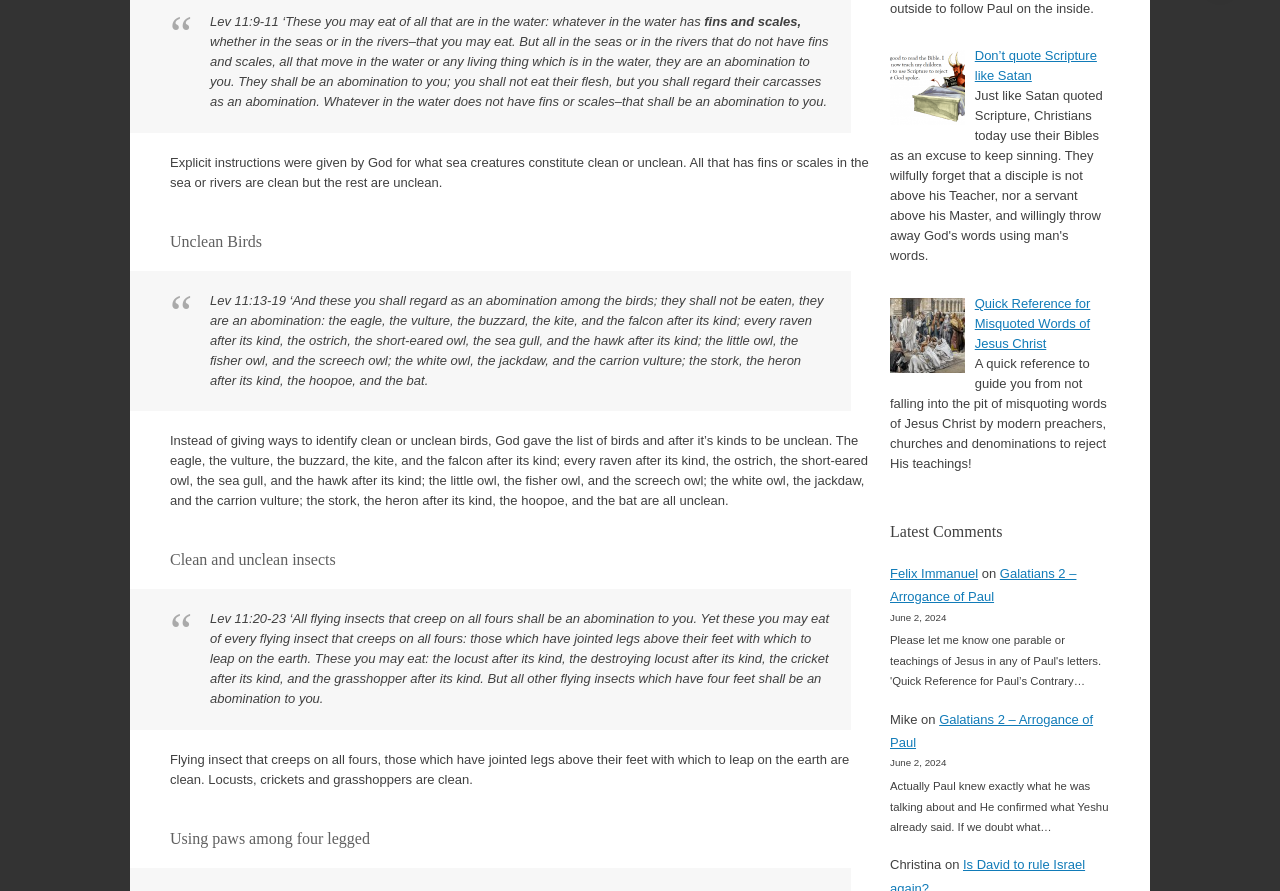What is the topic of the first heading?
Answer with a single word or phrase by referring to the visual content.

Unclean Birds